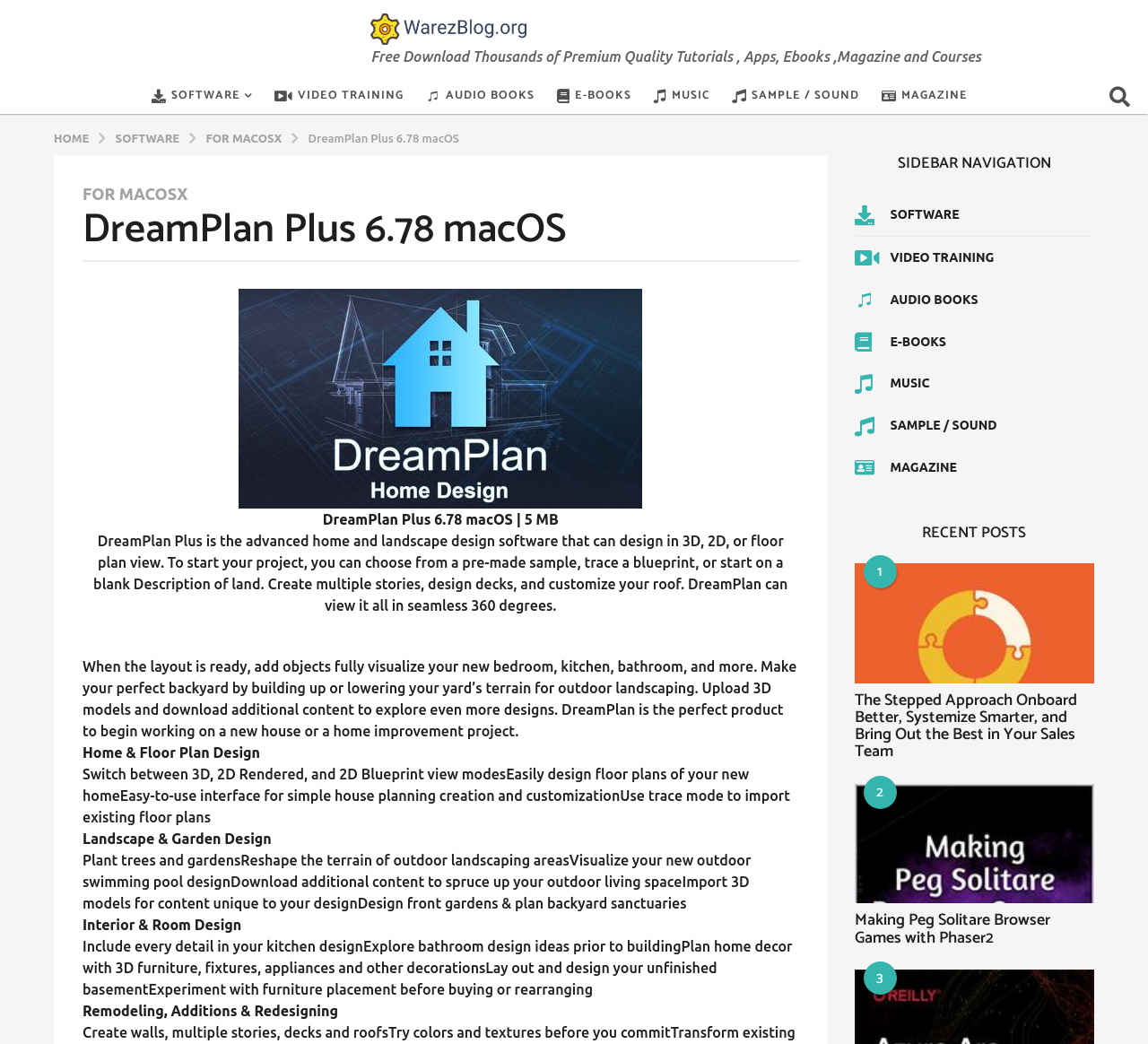Give an extensive and precise description of the webpage.

The webpage is about DreamPlan Plus 6.78 macOS, a home and landscape design software. At the top, there is a logo image of WarezBlog.org, accompanied by a static text describing the website as a platform for downloading premium quality tutorials, apps, ebooks, magazines, and courses. Below this, there are several links to different categories, including software, video training, audio books, ebooks, music, sample/sound, and magazine.

On the left side, there is a navigation menu with links to home, software, and FOR MACOSX, followed by a breadcrumb navigation with links to HOME, SOFTWARE, FOR MACOSX, and DreamPlan Plus 6.78 macOS. Below this, there is a header section with a time stamp indicating that the post was published 2 years ago.

The main content area is divided into sections, starting with a heading that reads "DreamPlan Plus 6.78 macOS". Below this, there is a static text describing the software as an advanced home and landscape design tool that can design in 3D, 2D, or floor plan view. The text also explains how to start a project using the software.

Following this, there are several sections that highlight the features of the software, including home and floor plan design, landscape and garden design, interior and room design, and remodeling, additions, and redesigning. Each section has a heading and a static text that describes the features and capabilities of the software in that area.

On the right side, there is a sidebar navigation with links to software, video training, audio books, ebooks, music, sample/sound, and magazine. Below this, there is a section titled "RECENT POSTS" that lists two recent articles, each with a link, image, and heading.

Overall, the webpage is focused on providing information about DreamPlan Plus 6.78 macOS, its features, and capabilities, as well as providing navigation links to other related categories and recent posts.